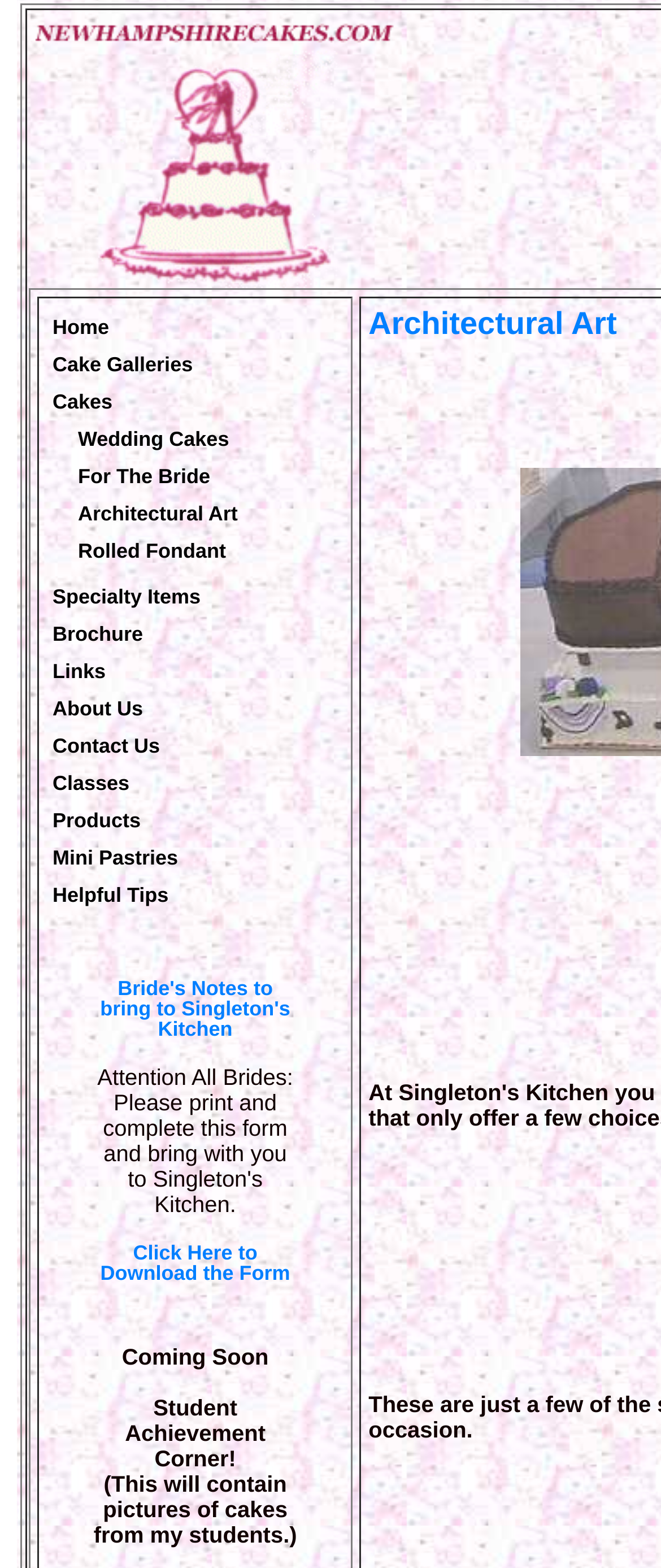What is the title of the second LayoutTable?
Please provide a single word or phrase as your answer based on the screenshot.

Coming Soon